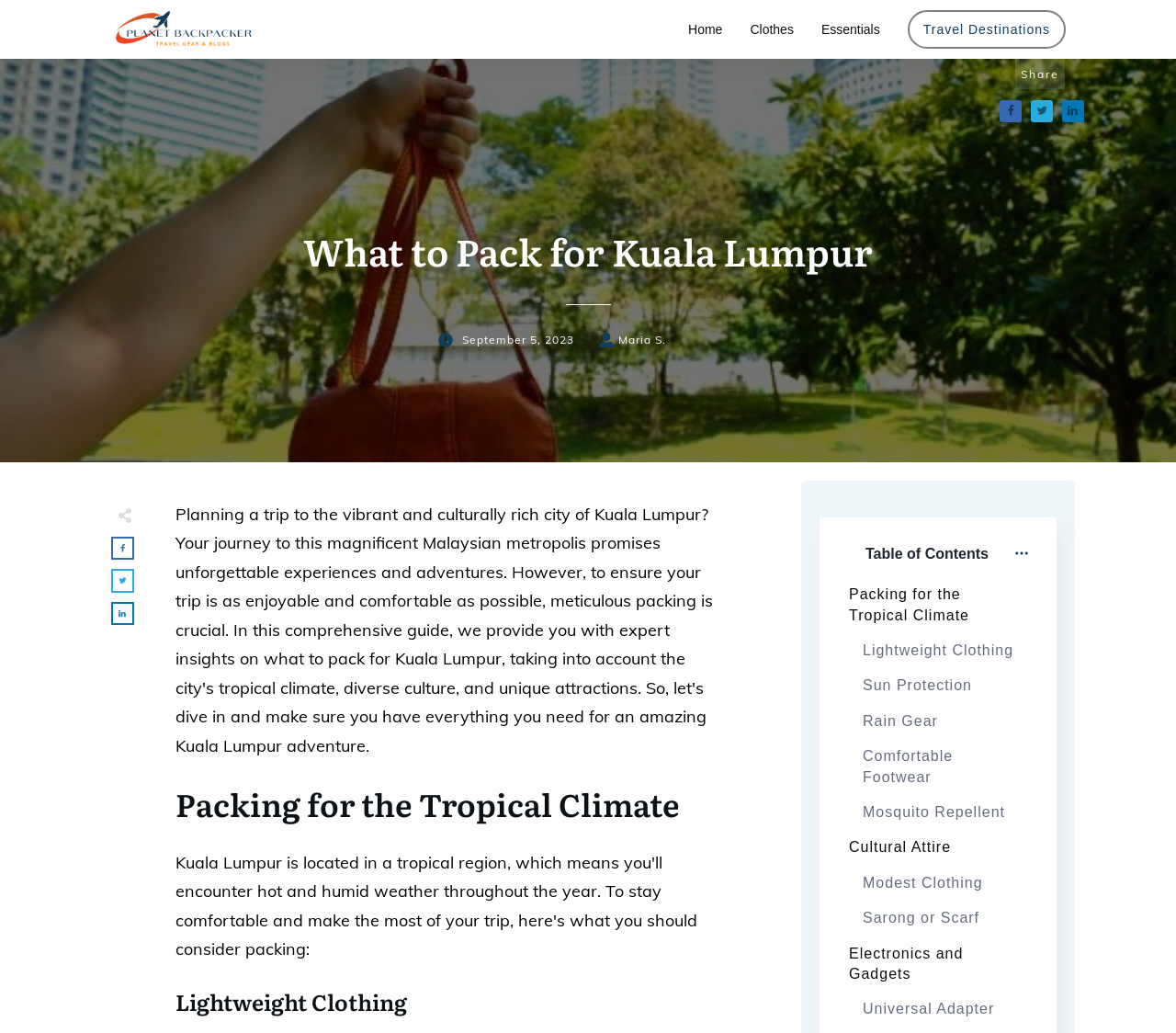Kindly respond to the following question with a single word or a brief phrase: 
What is the purpose of the sarong or scarf?

Cultural attire